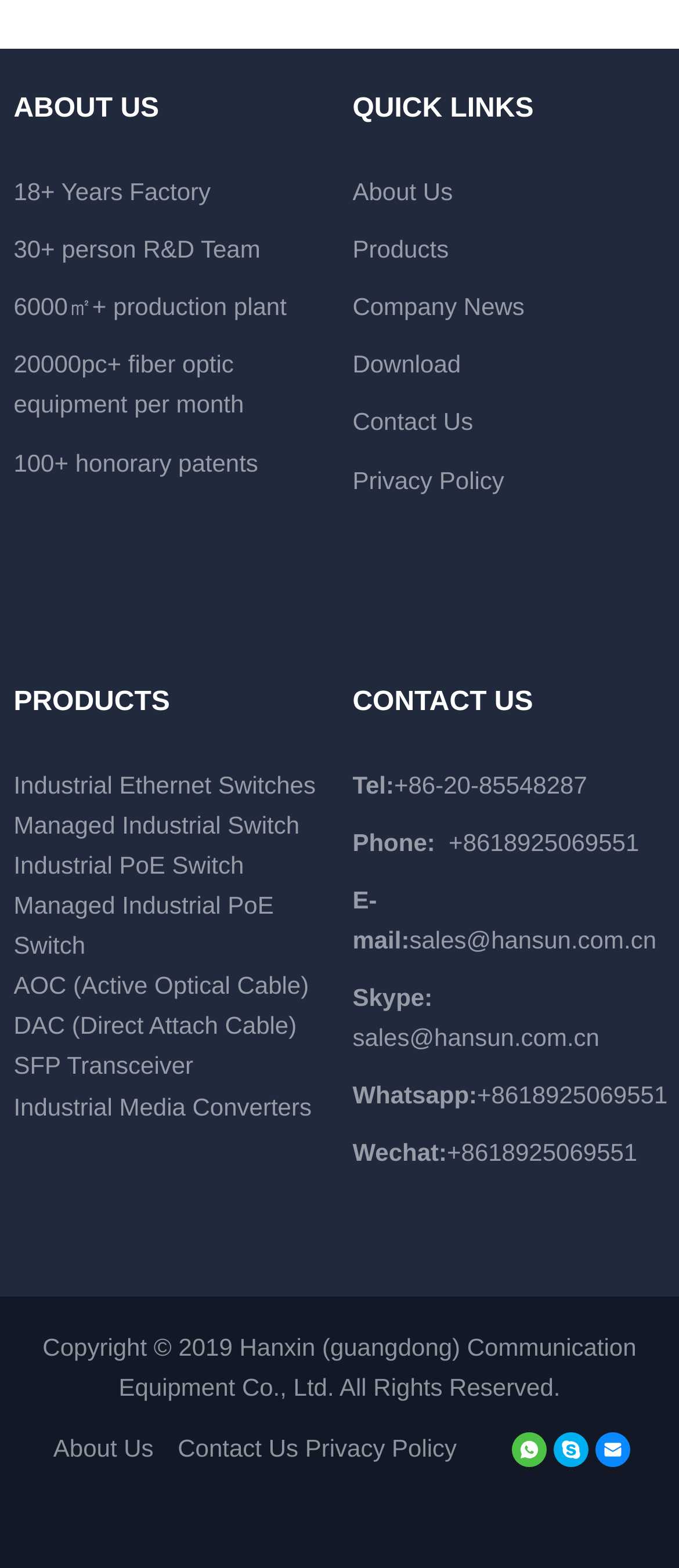Determine the bounding box coordinates of the clickable area required to perform the following instruction: "Read Privacy Policy". The coordinates should be represented as four float numbers between 0 and 1: [left, top, right, bottom].

[0.439, 0.914, 0.673, 0.932]